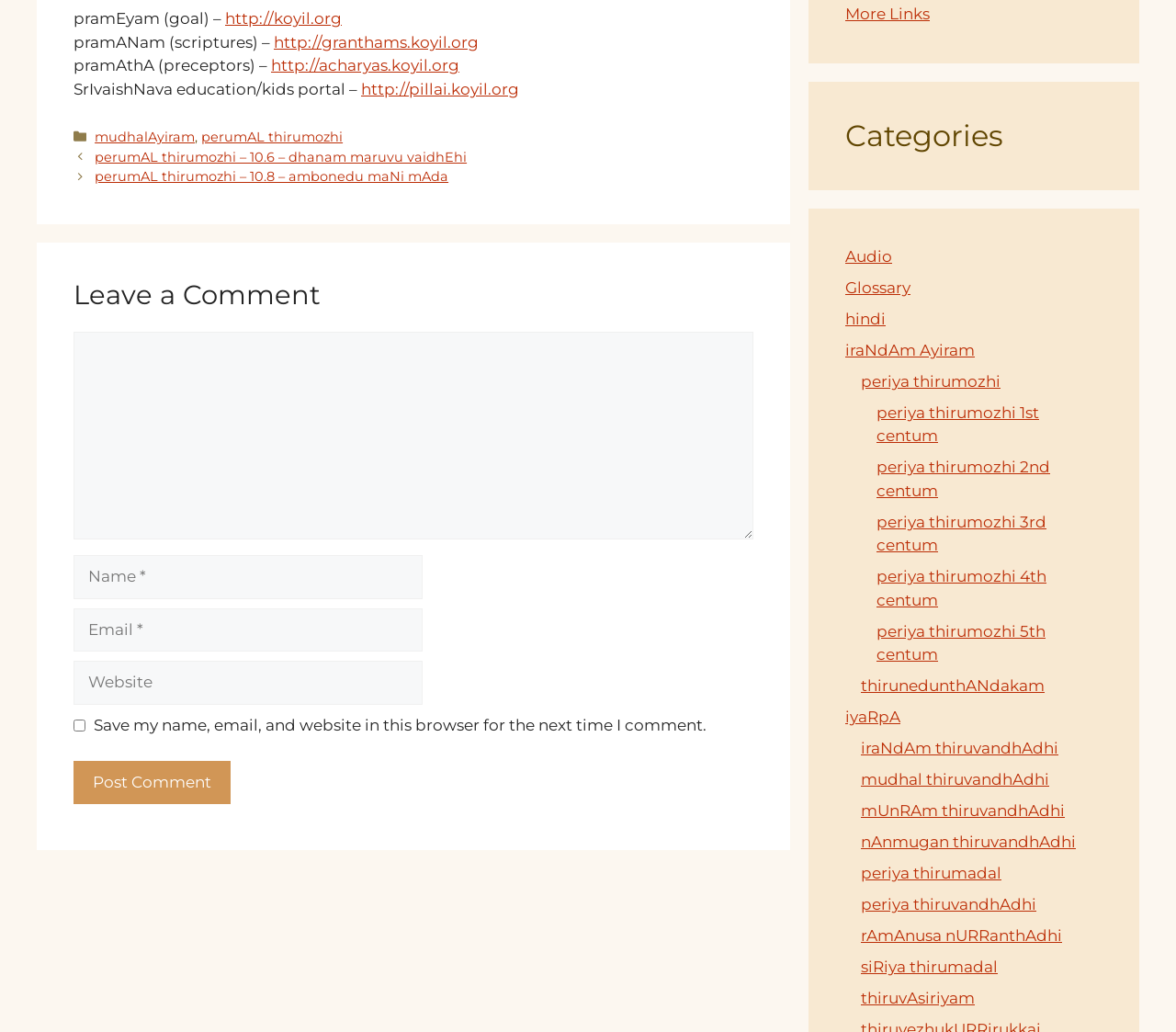Bounding box coordinates are specified in the format (top-left x, top-left y, bottom-right x, bottom-right y). All values are floating point numbers bounded between 0 and 1. Please provide the bounding box coordinate of the region this sentence describes: thiruvAsiriyam

[0.732, 0.959, 0.829, 0.976]